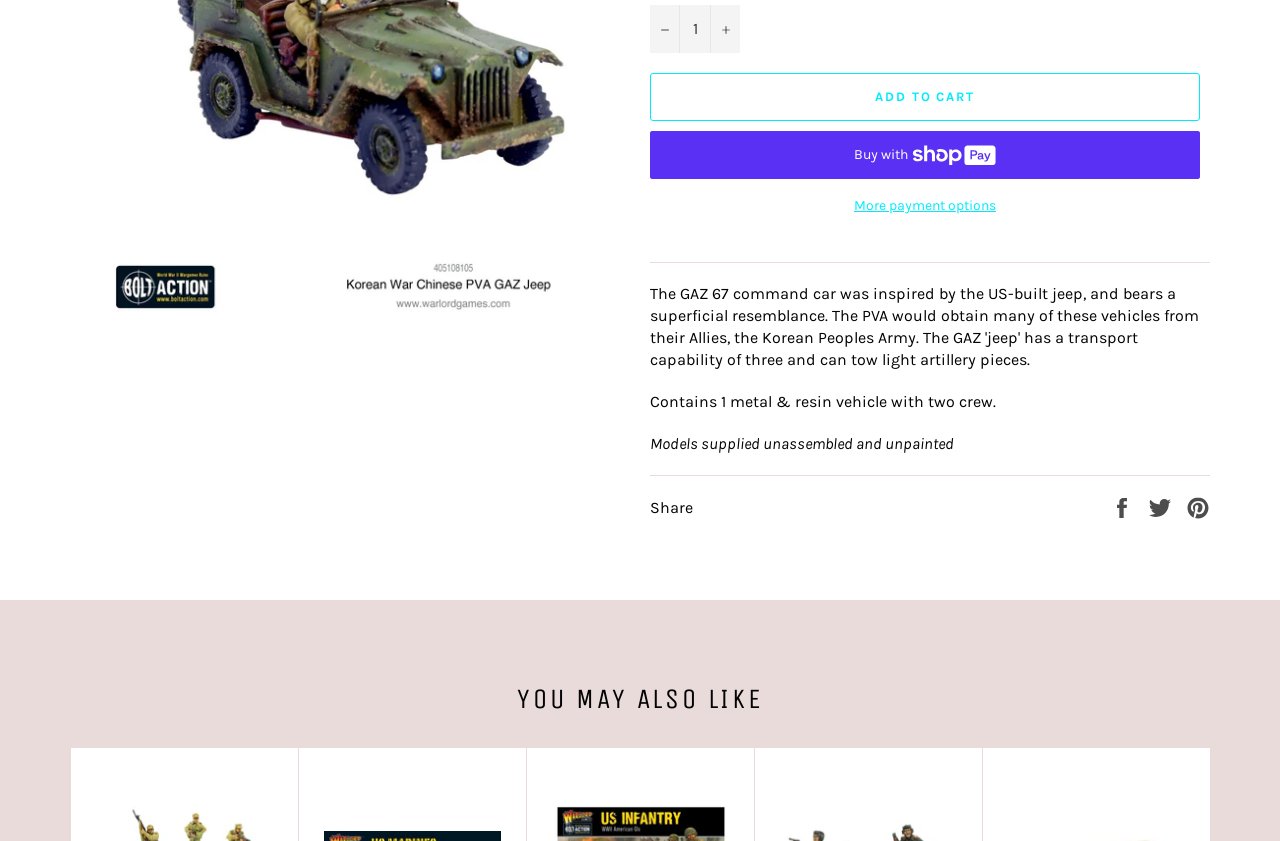Using the provided description The Etiquette of Digital Courtship, find the bounding box coordinates for the UI element. Provide the coordinates in (top-left x, top-left y, bottom-right x, bottom-right y) format, ensuring all values are between 0 and 1.

None